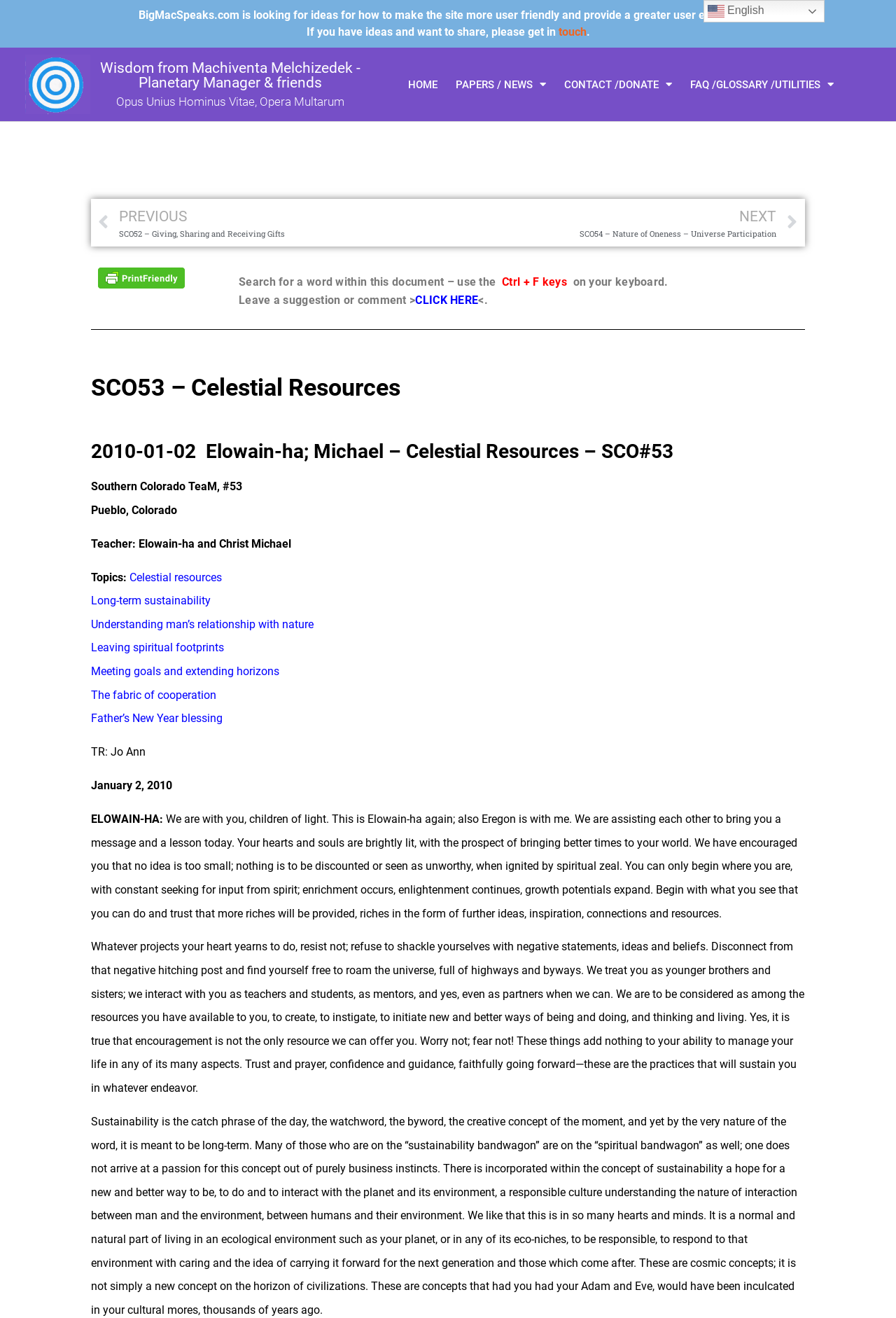What is the topic of the SCO53?
Refer to the image and provide a one-word or short phrase answer.

Celestial resources